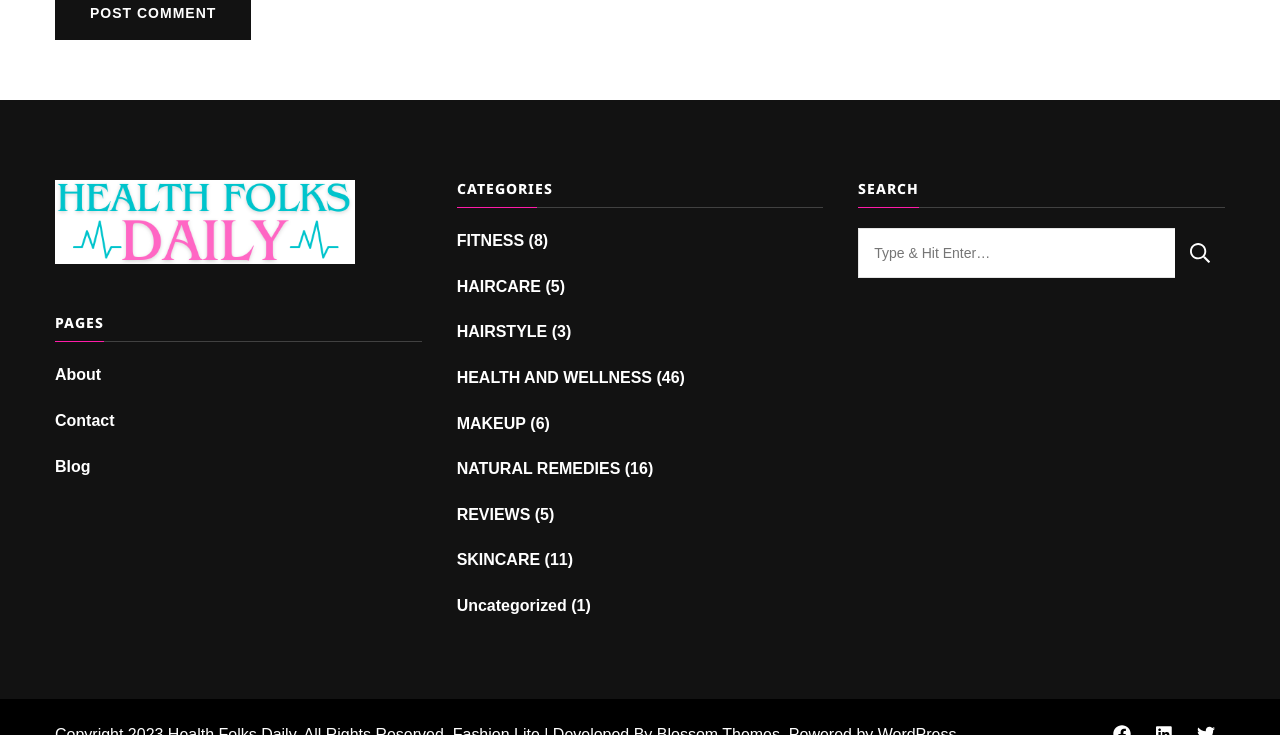Please give the bounding box coordinates of the area that should be clicked to fulfill the following instruction: "Click the 'Search' button". The coordinates should be in the format of four float numbers from 0 to 1, i.e., [left, top, right, bottom].

[0.918, 0.31, 0.957, 0.378]